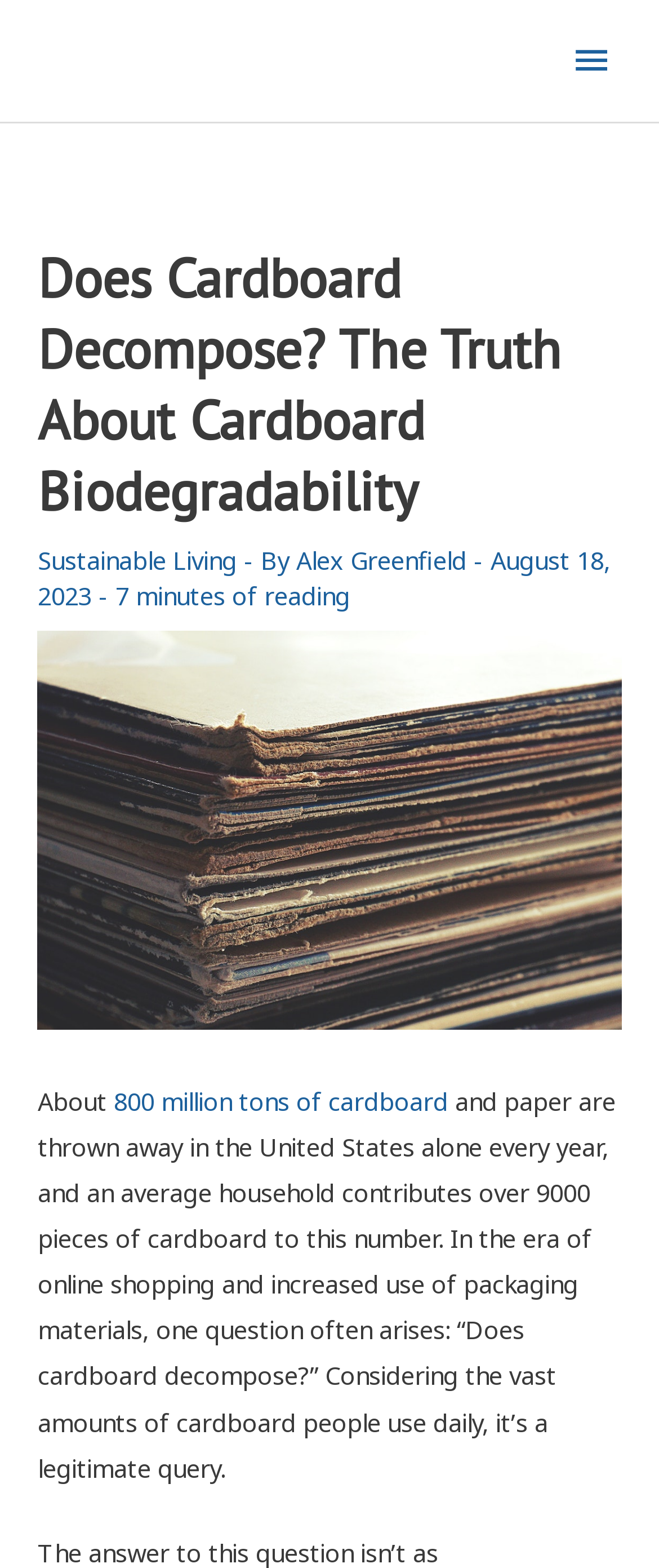Who is the author of the article?
Answer the question with a single word or phrase, referring to the image.

Alex Greenfield